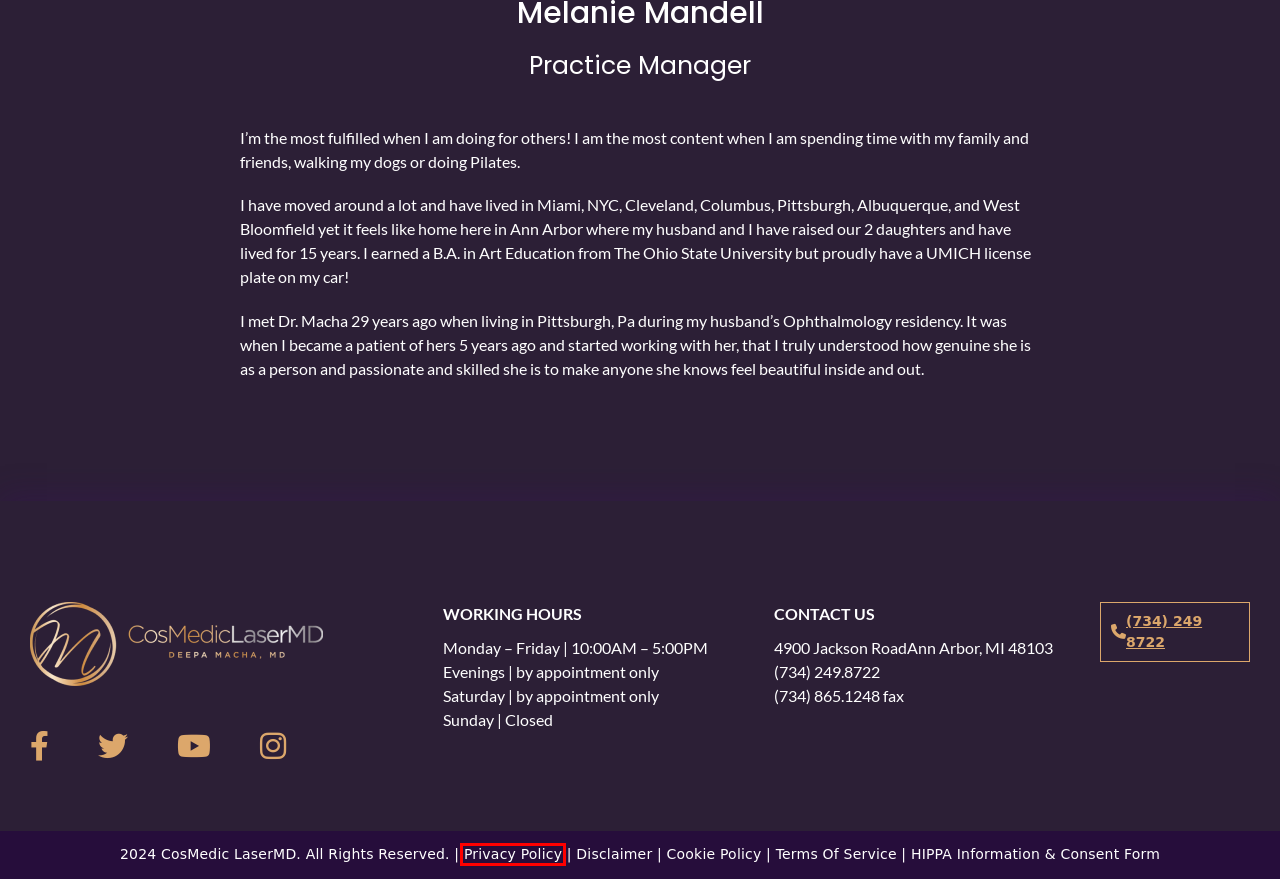Review the screenshot of a webpage that includes a red bounding box. Choose the most suitable webpage description that matches the new webpage after clicking the element within the red bounding box. Here are the candidates:
A. Gift Card at CosMedic LaserMD - Give the Gift of Beauty!
B. Archives: Staffs
C. Contact CosMedic LaserMD - Reach Out for Your Beauty Needs!
D. Terms of Service at CosMedic LaserMD - Stay Informed, Act Wise!
E. Privacy Policy at CosMedic LaserMD - Be Informed, Stay Secure!
F. Medical Spa Cosmedic LaserMD in Ann Arbor, MI - Enhance Your Beauty!
G. Disclaimer at CosMedic LaserMD - Stay Informed, Act Confident!
H. Cookie Policy at CosMedic LaserMD - Know Your Digital Rights!

E